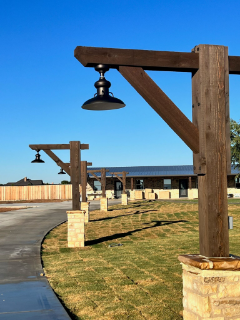What is the color of the sky in the background?
Please answer the question with a detailed and comprehensive explanation.

The caption describes the background of the image, stating that the contemporary building is framed by a clear blue sky, suggesting the space is ideal for gatherings or leisurely strolls.